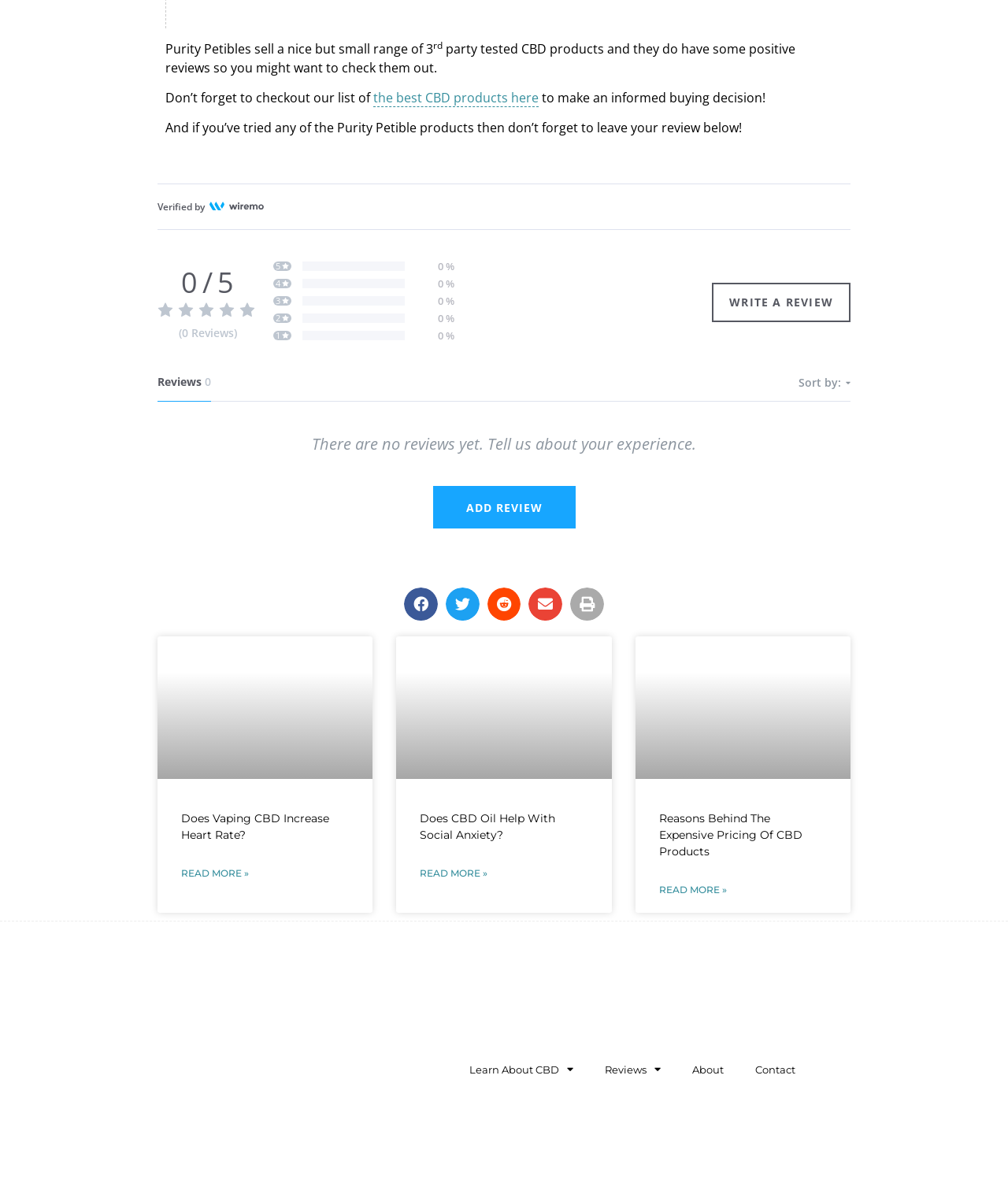Please specify the coordinates of the bounding box for the element that should be clicked to carry out this instruction: "Read the article 'Does Vaping CBD Increase Heart Rate?'". The coordinates must be four float numbers between 0 and 1, formatted as [left, top, right, bottom].

[0.18, 0.679, 0.327, 0.705]